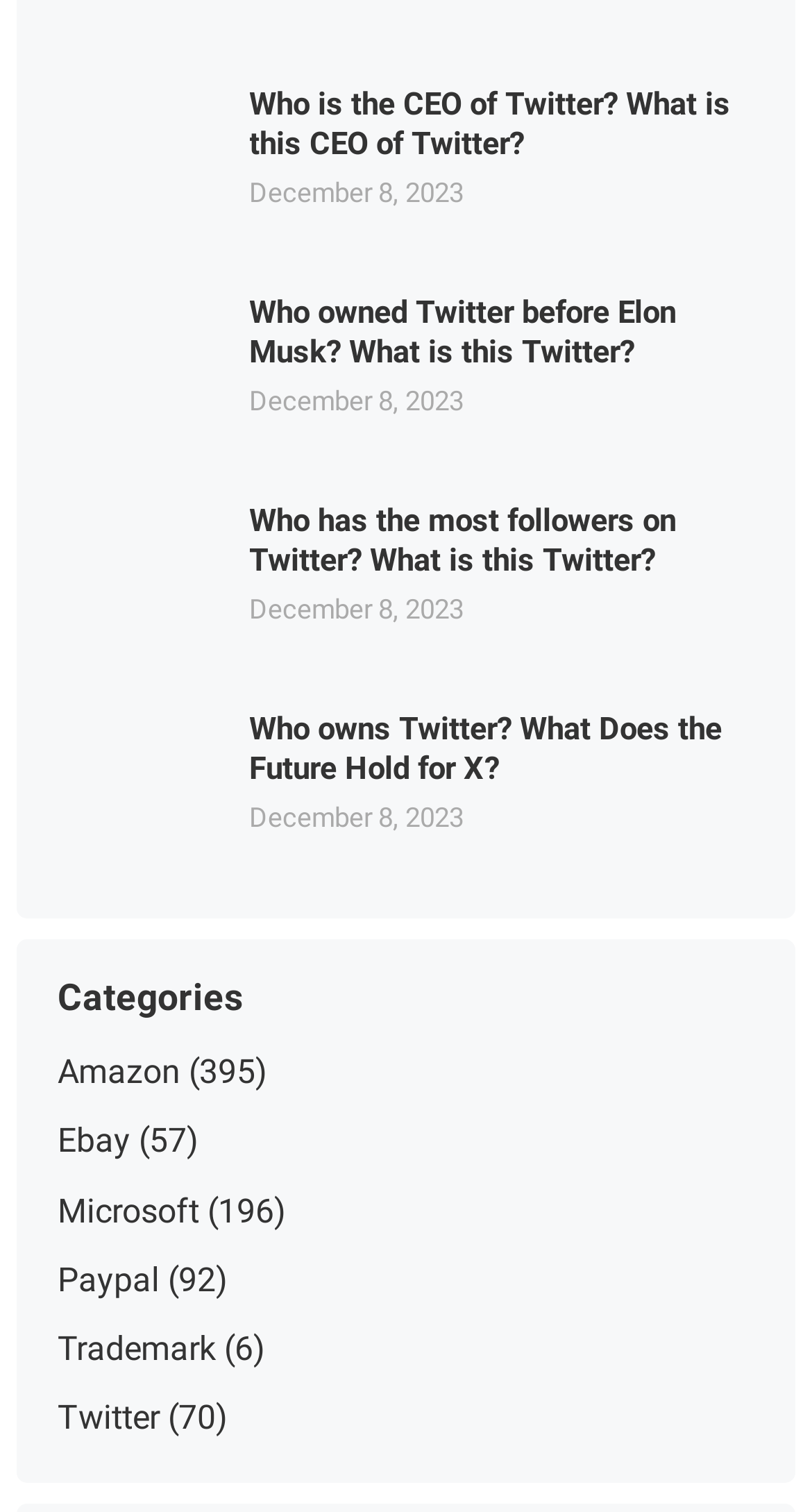Locate the bounding box coordinates of the element to click to perform the following action: 'Learn who has the most followers on Twitter'. The coordinates should be given as four float values between 0 and 1, in the form of [left, top, right, bottom].

[0.071, 0.331, 0.276, 0.442]